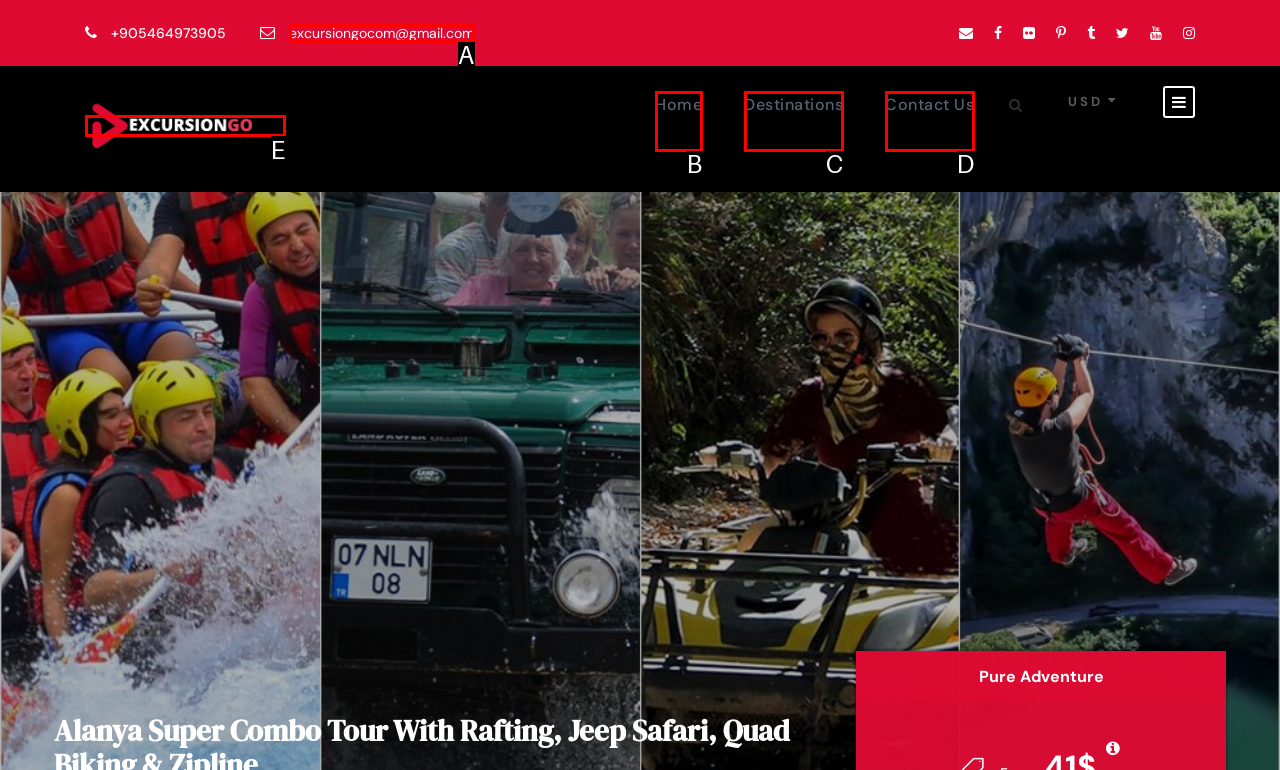Identify which HTML element aligns with the description: alt="Excursiongo"
Answer using the letter of the correct choice from the options available.

E